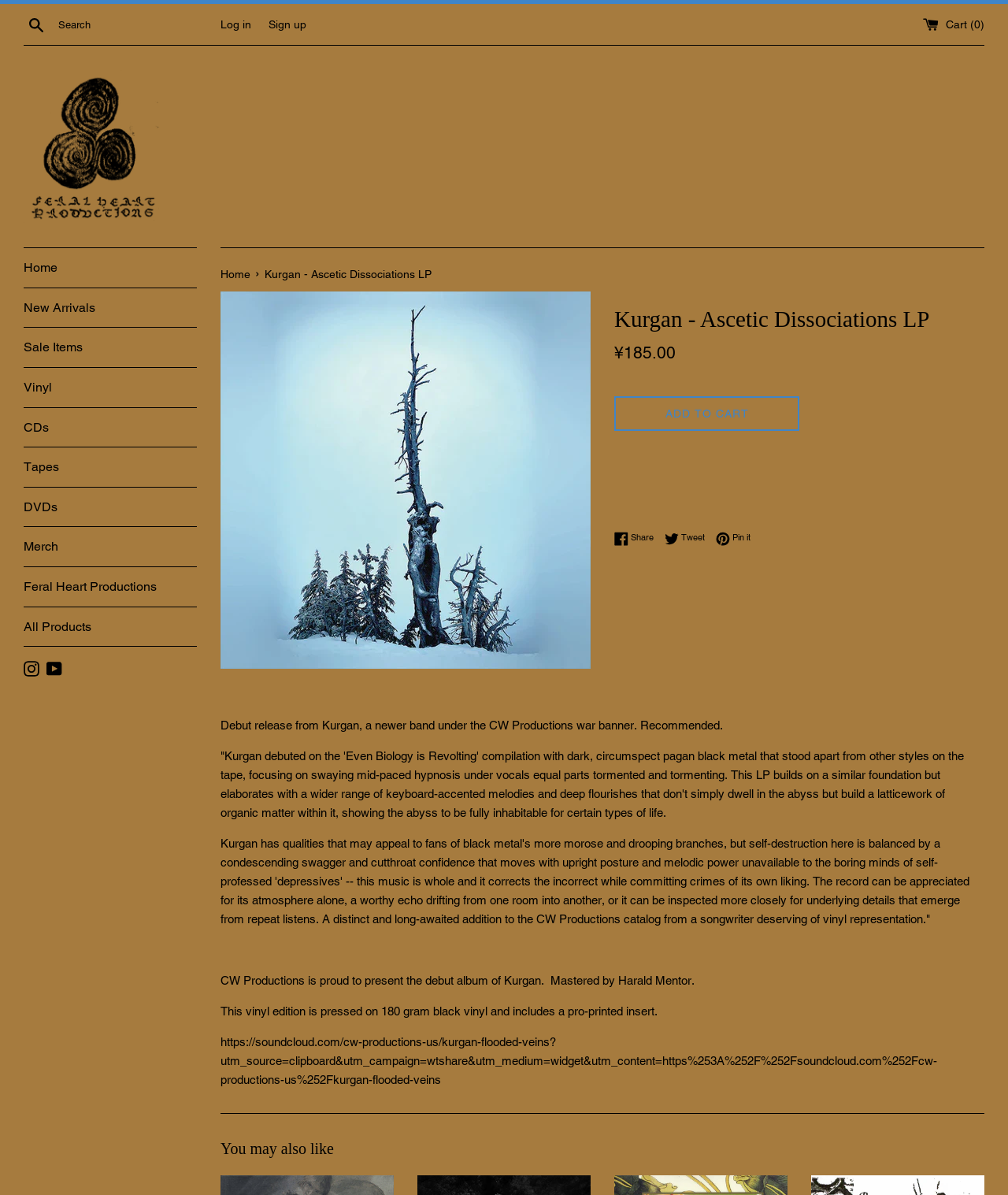Please find the bounding box coordinates of the clickable region needed to complete the following instruction: "Search for products". The bounding box coordinates must consist of four float numbers between 0 and 1, i.e., [left, top, right, bottom].

[0.023, 0.012, 0.048, 0.029]